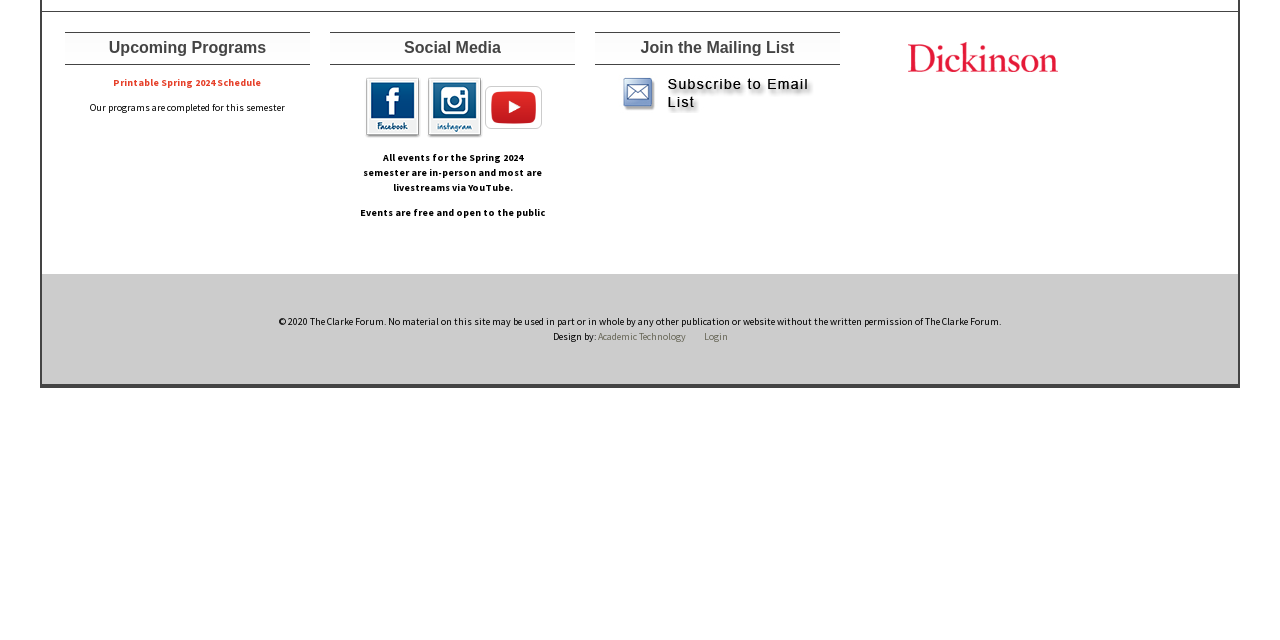Given the description alt="Dickinson College Logo", predict the bounding box coordinates of the UI element. Ensure the coordinates are in the format (top-left x, top-left y, bottom-right x, bottom-right y) and all values are between 0 and 1.

[0.709, 0.077, 0.826, 0.098]